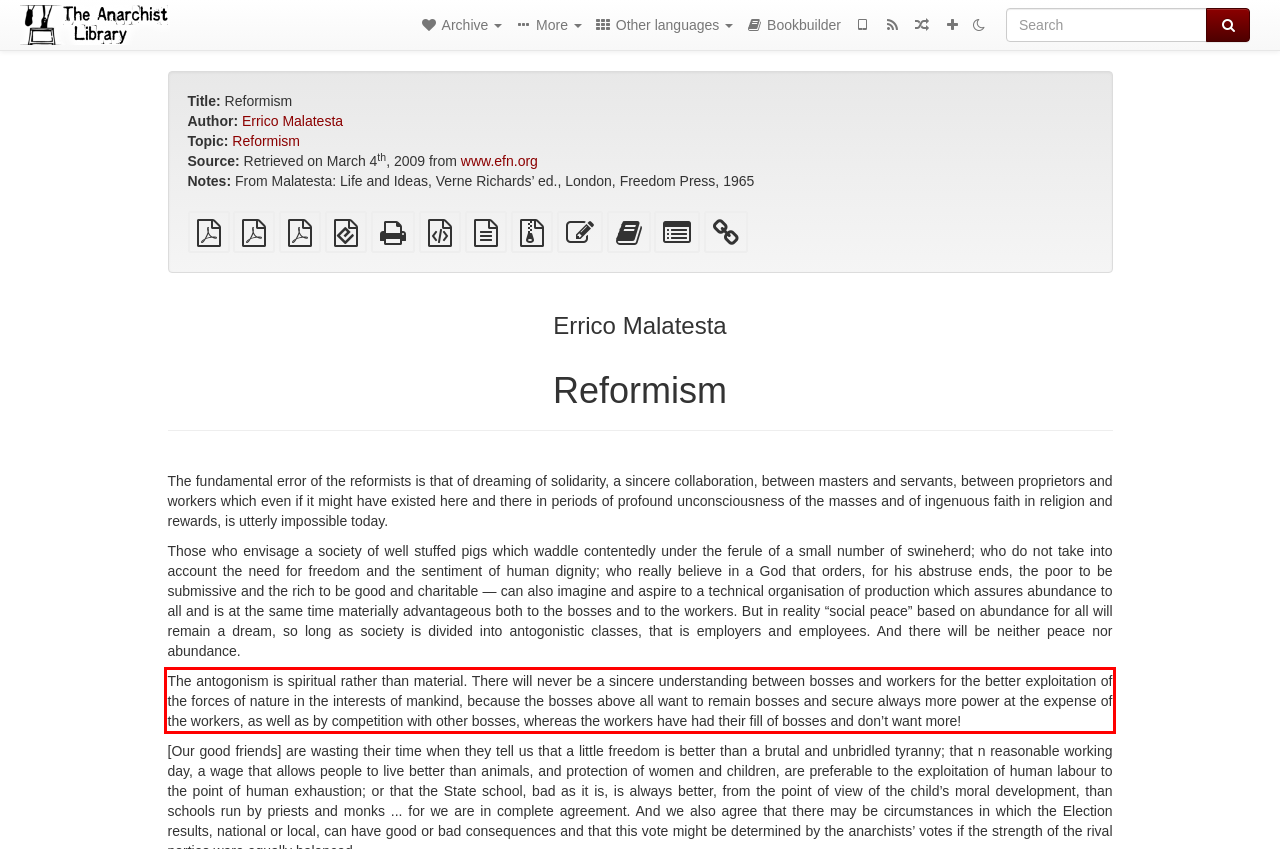Please look at the webpage screenshot and extract the text enclosed by the red bounding box.

The antogonism is spiritual rather than material. There will never be a sincere understanding between bosses and workers for the better exploitation of the forces of nature in the interests of mankind, because the bosses above all want to remain bosses and secure always more power at the expense of the workers, as well as by competition with other bosses, whereas the workers have had their fill of bosses and don’t want more!